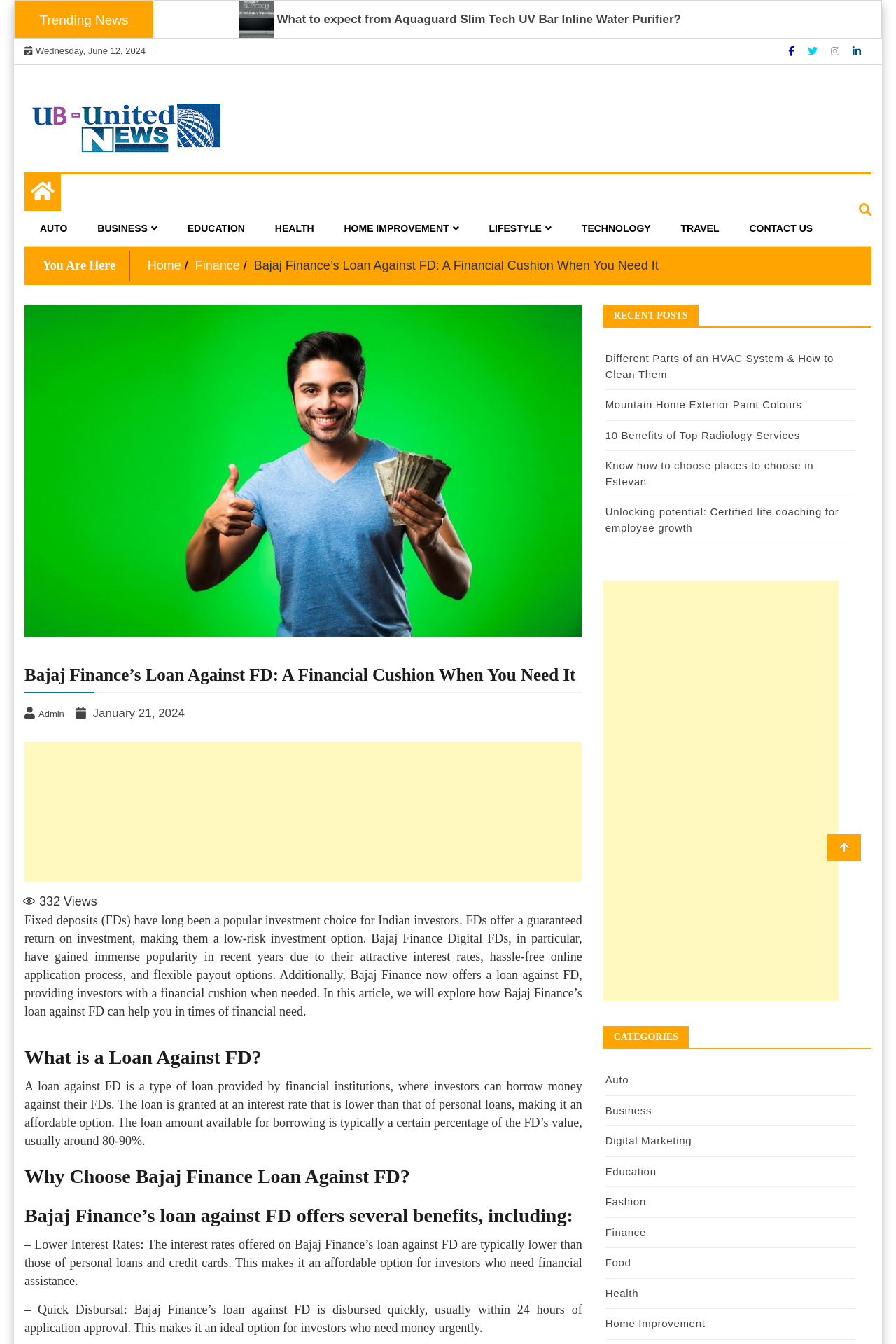Provide the bounding box coordinates in the format (top-left x, top-left y, bottom-right x, bottom-right y). All values are floating point numbers between 0 and 1. Determine the bounding box coordinate of the UI element described as: Home Improvement

[0.676, 0.98, 0.787, 0.989]